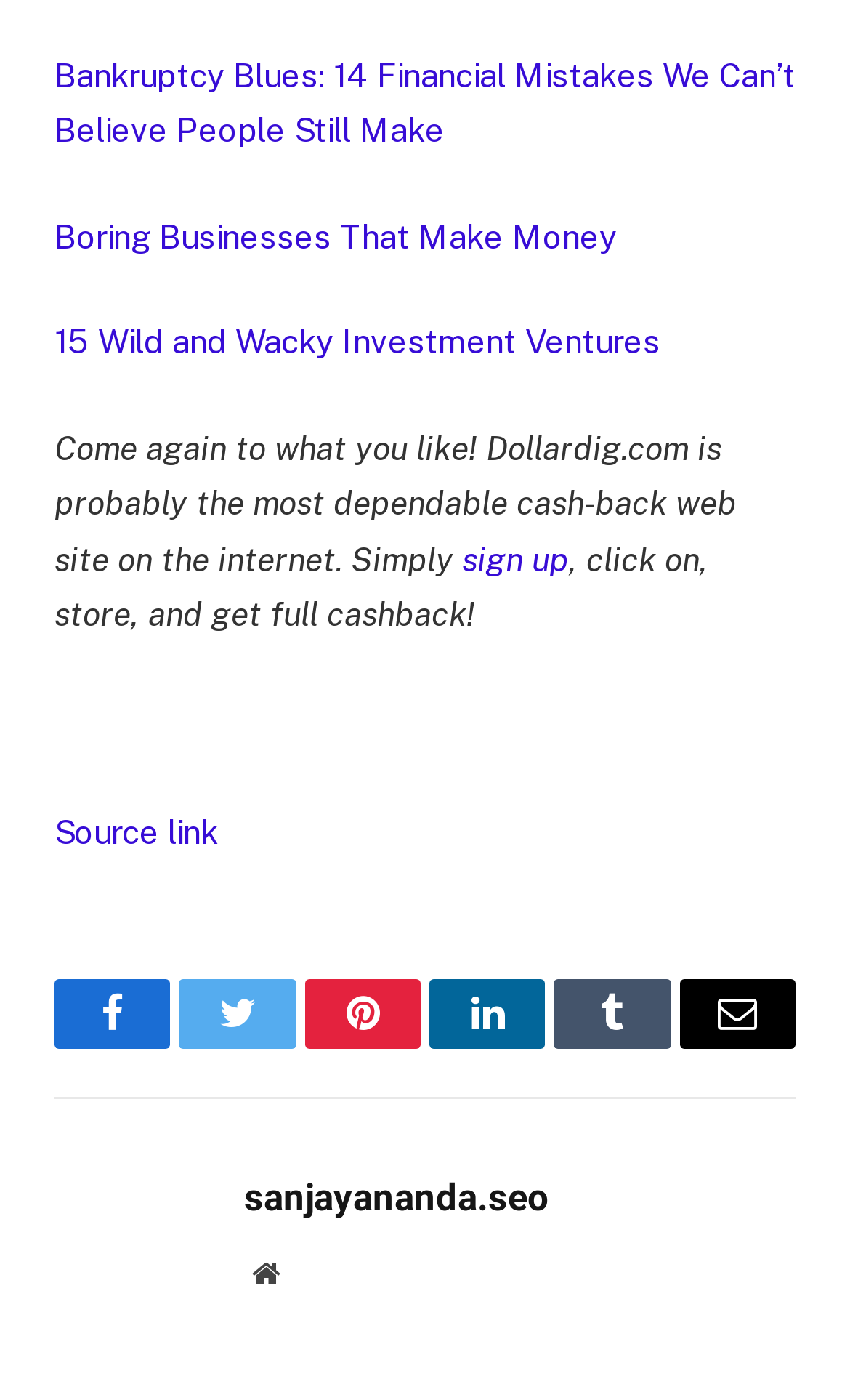Identify the bounding box for the given UI element using the description provided. Coordinates should be in the format (top-left x, top-left y, bottom-right x, bottom-right y) and must be between 0 and 1. Here is the description: sign up

[0.544, 0.386, 0.669, 0.413]